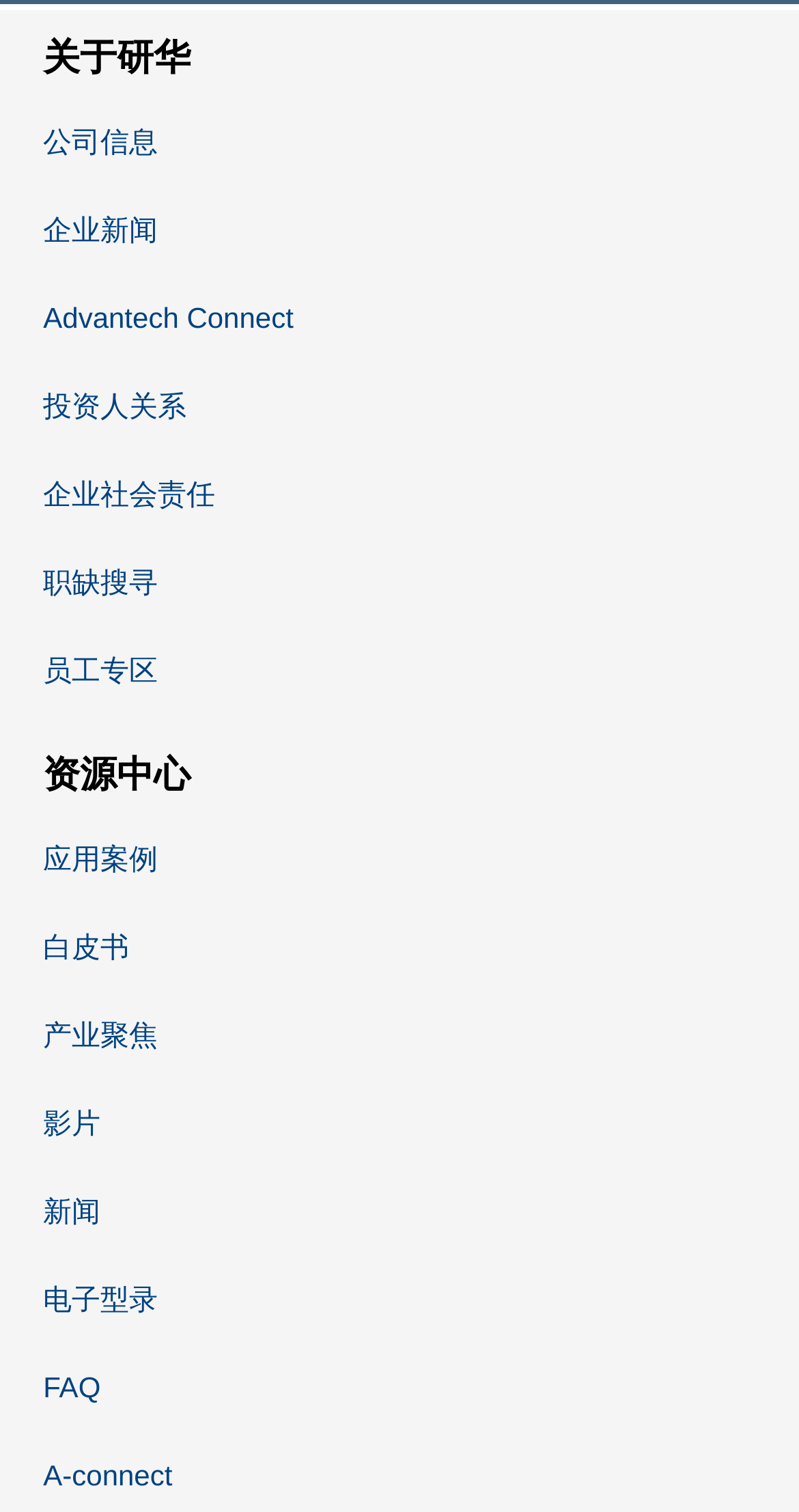Provide your answer to the question using just one word or phrase: What is the category of the link '应用案例'?

资源中心